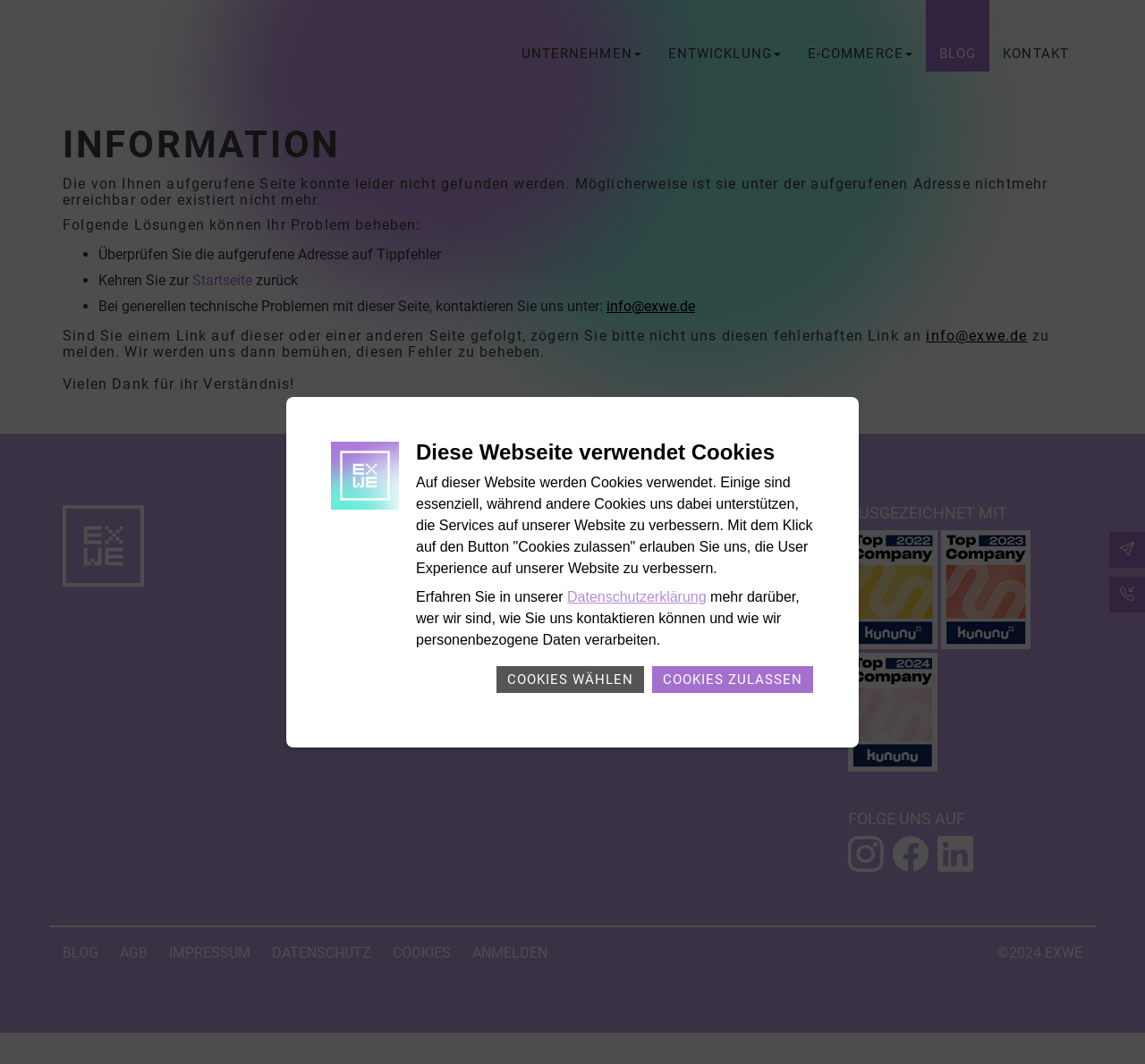Identify the bounding box coordinates for the region to click in order to carry out this instruction: "Follow us on social media". Provide the coordinates using four float numbers between 0 and 1, formatted as [left, top, right, bottom].

[0.74, 0.784, 0.85, 0.824]